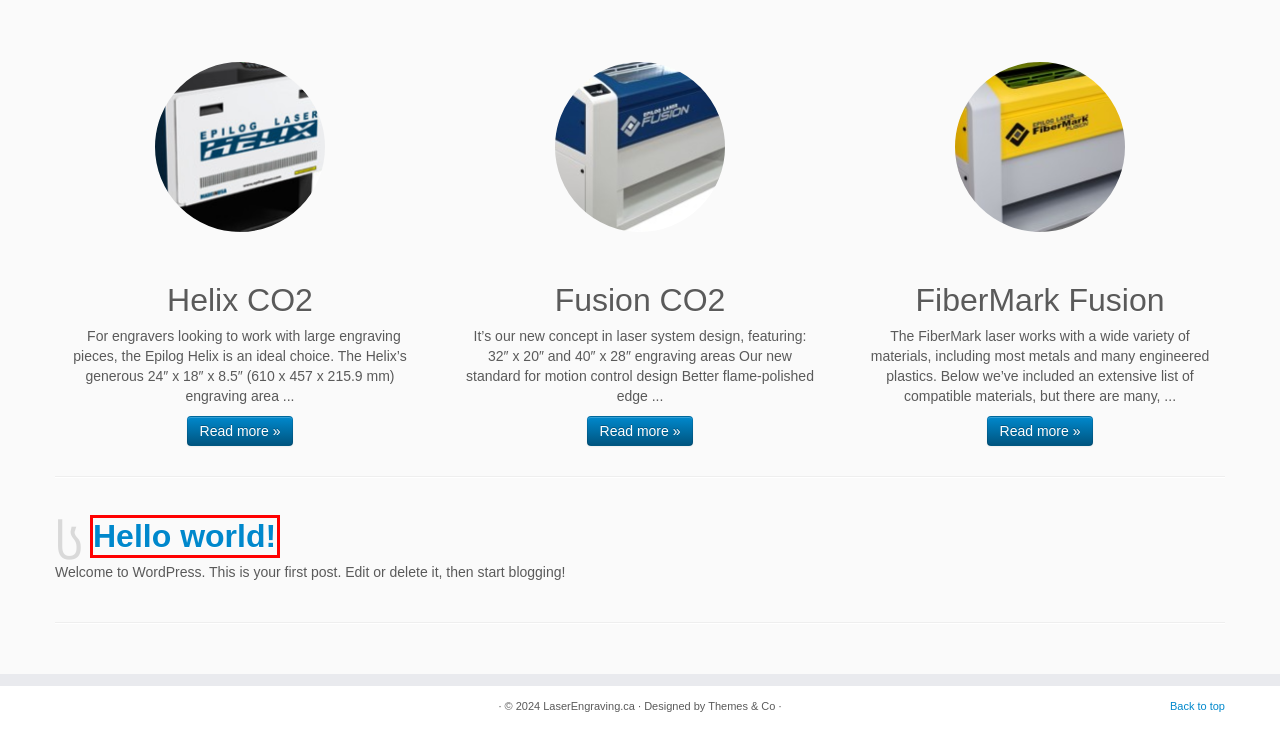You are given a screenshot of a webpage with a red rectangle bounding box around an element. Choose the best webpage description that matches the page after clicking the element in the bounding box. Here are the candidates:
A. Hello world! | LaserEngraving.ca
B. Extractors | LaserEngraving.ca
C. Epilog Lasers | LaserEngraving.ca
D. Accessories | LaserEngraving.ca
E. Rowmark | LaserEngraving.ca
F. LaserEngraving.ca
G. FiberMark Fusion | LaserEngraving.ca
H. themesandco.com

A